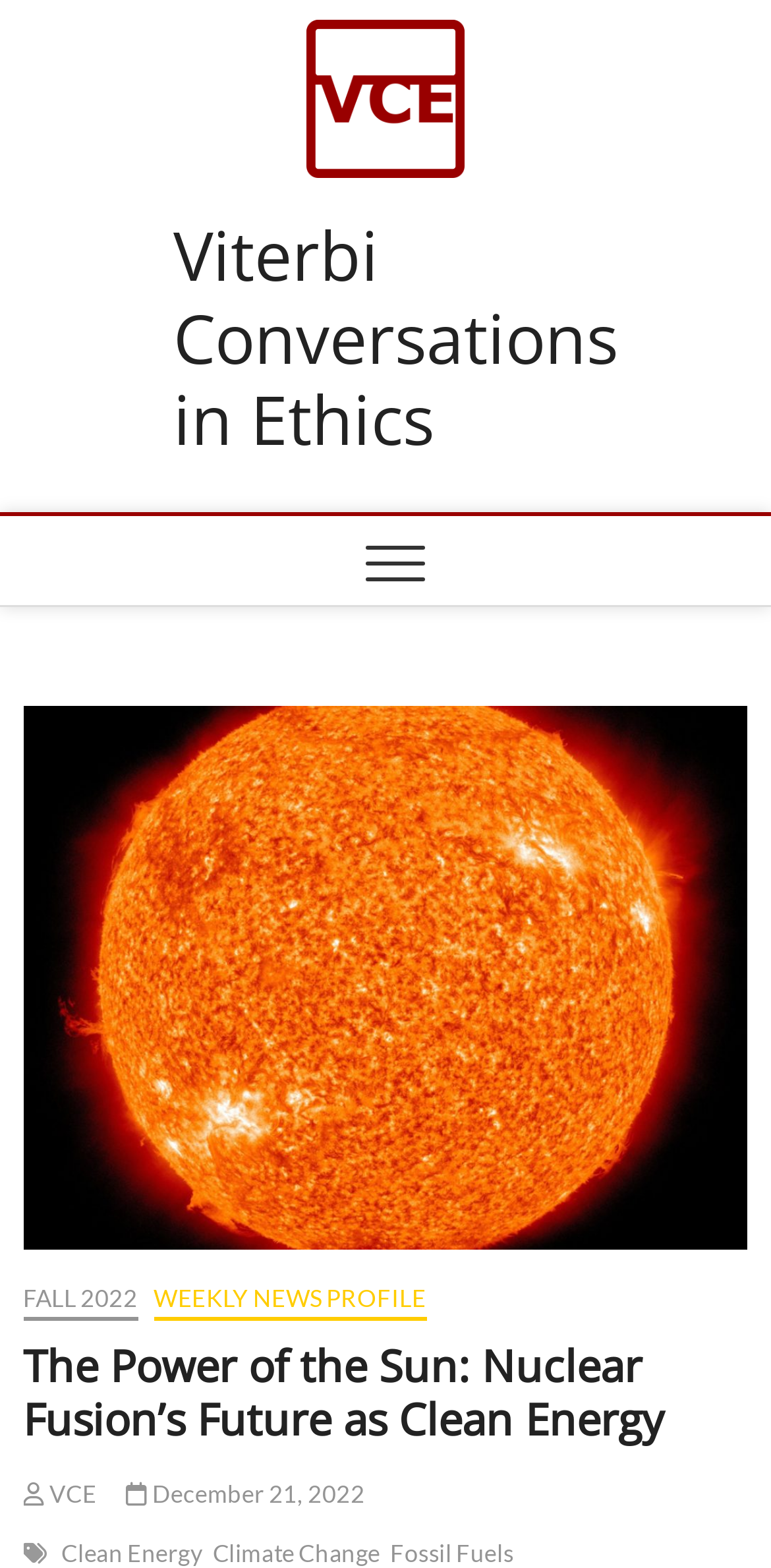What is the topic of the current article?
Use the image to answer the question with a single word or phrase.

Nuclear Fusion’s Future as Clean Energy